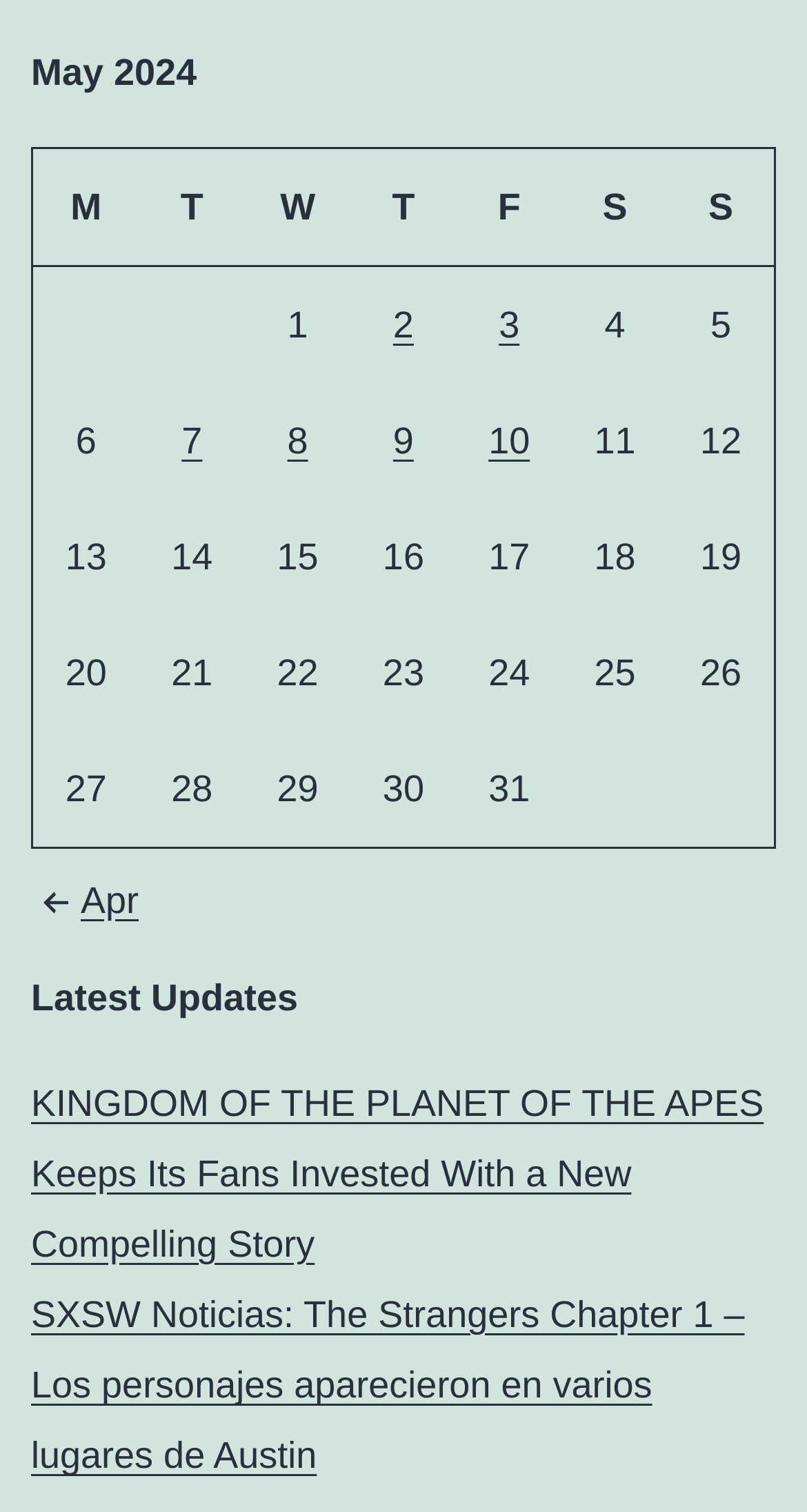Please identify the bounding box coordinates of the clickable area that will allow you to execute the instruction: "Read the latest update about KINGDOM OF THE PLANET OF THE APES".

[0.038, 0.715, 0.946, 0.836]